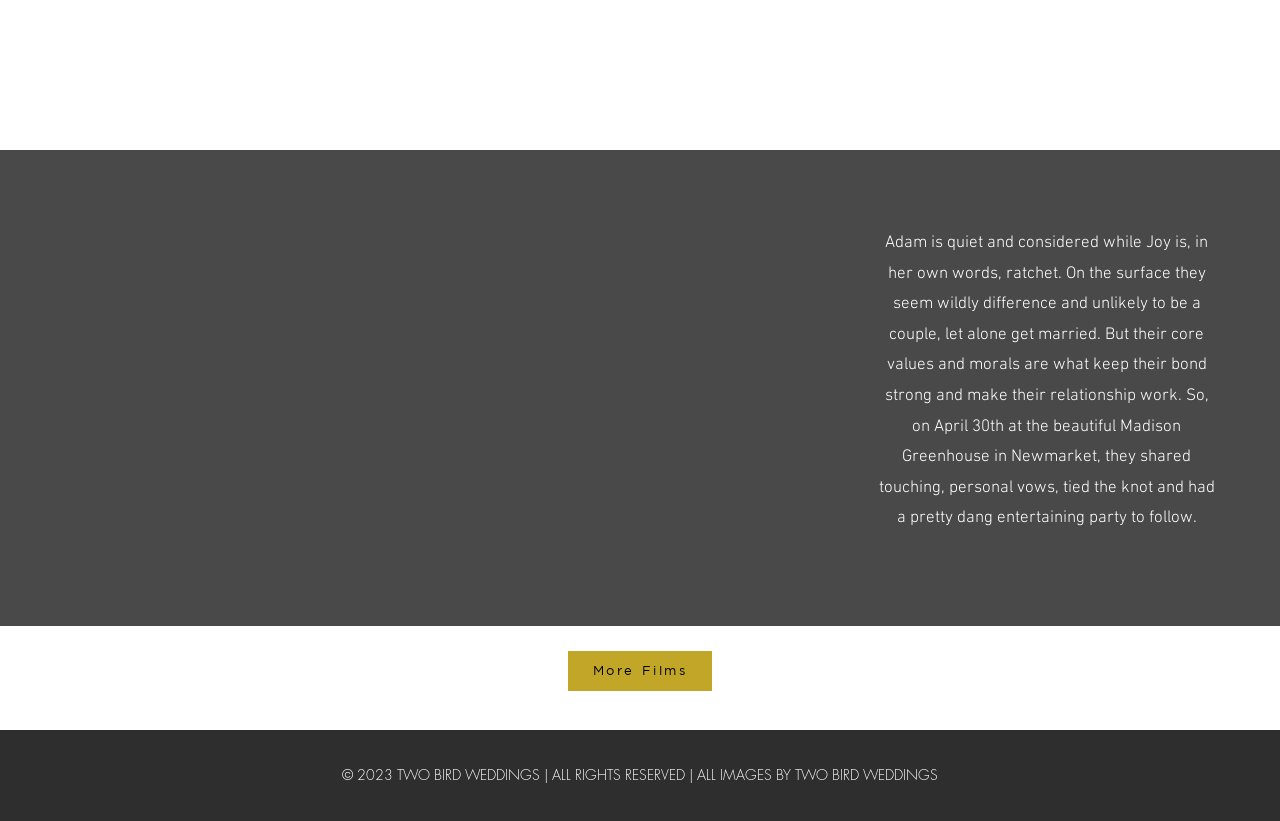Provide the bounding box coordinates of the UI element that matches the description: "More Films".

[0.444, 0.793, 0.556, 0.842]